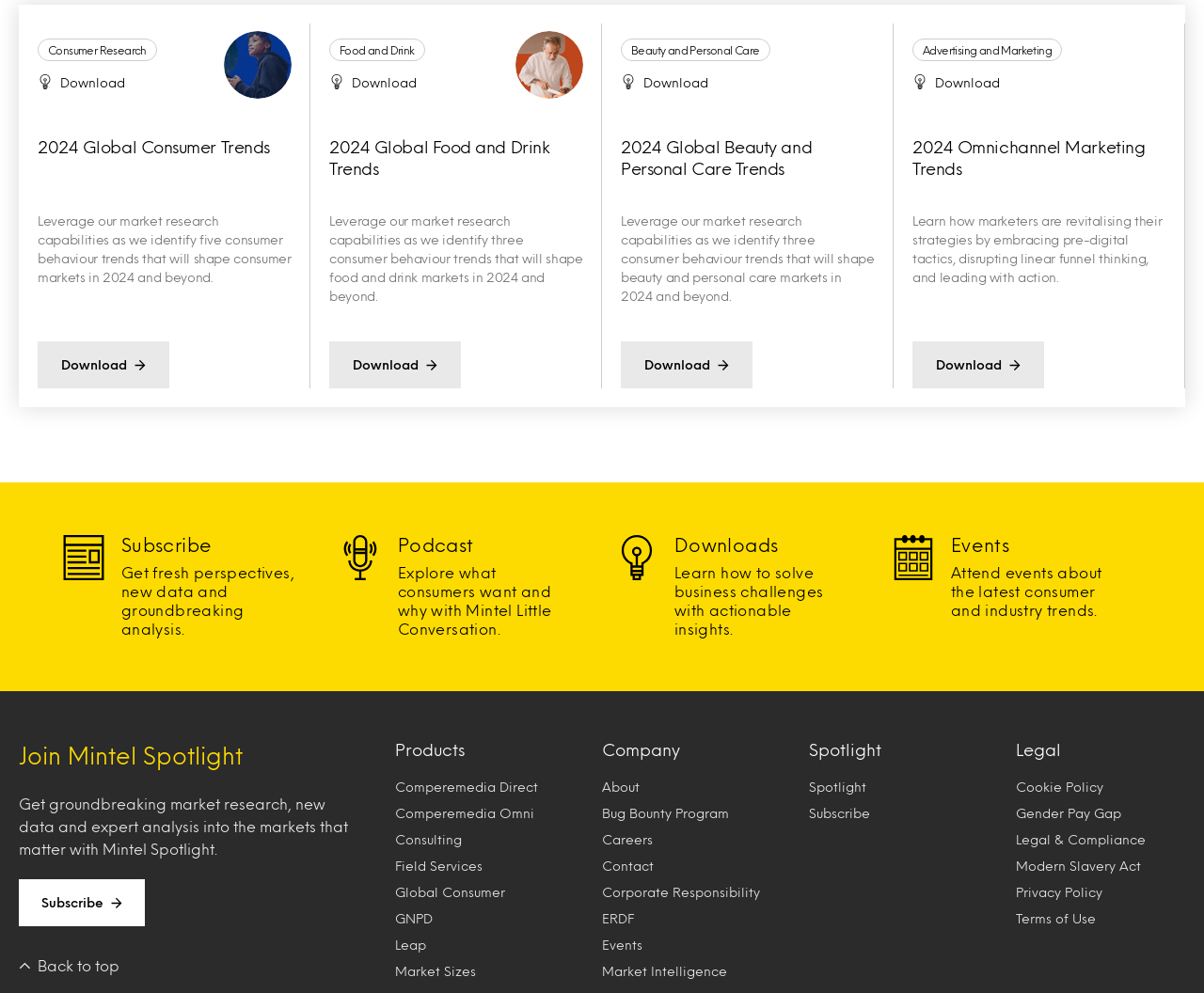Could you specify the bounding box coordinates for the clickable section to complete the following instruction: "Explore the podcast"?

[0.27, 0.539, 0.5, 0.643]